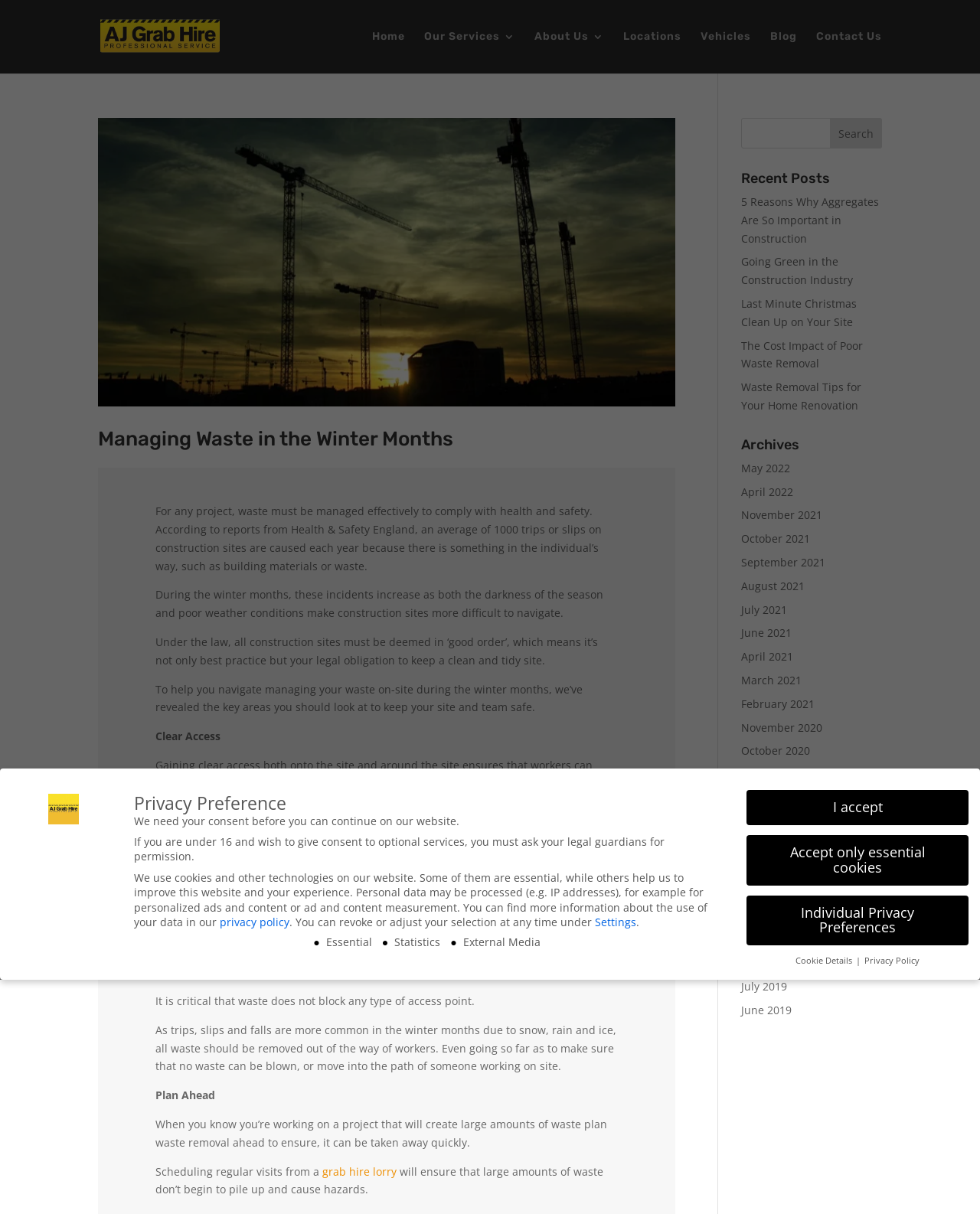Please identify the bounding box coordinates of the element that needs to be clicked to execute the following command: "Search for something". Provide the bounding box using four float numbers between 0 and 1, formatted as [left, top, right, bottom].

[0.756, 0.097, 0.9, 0.122]